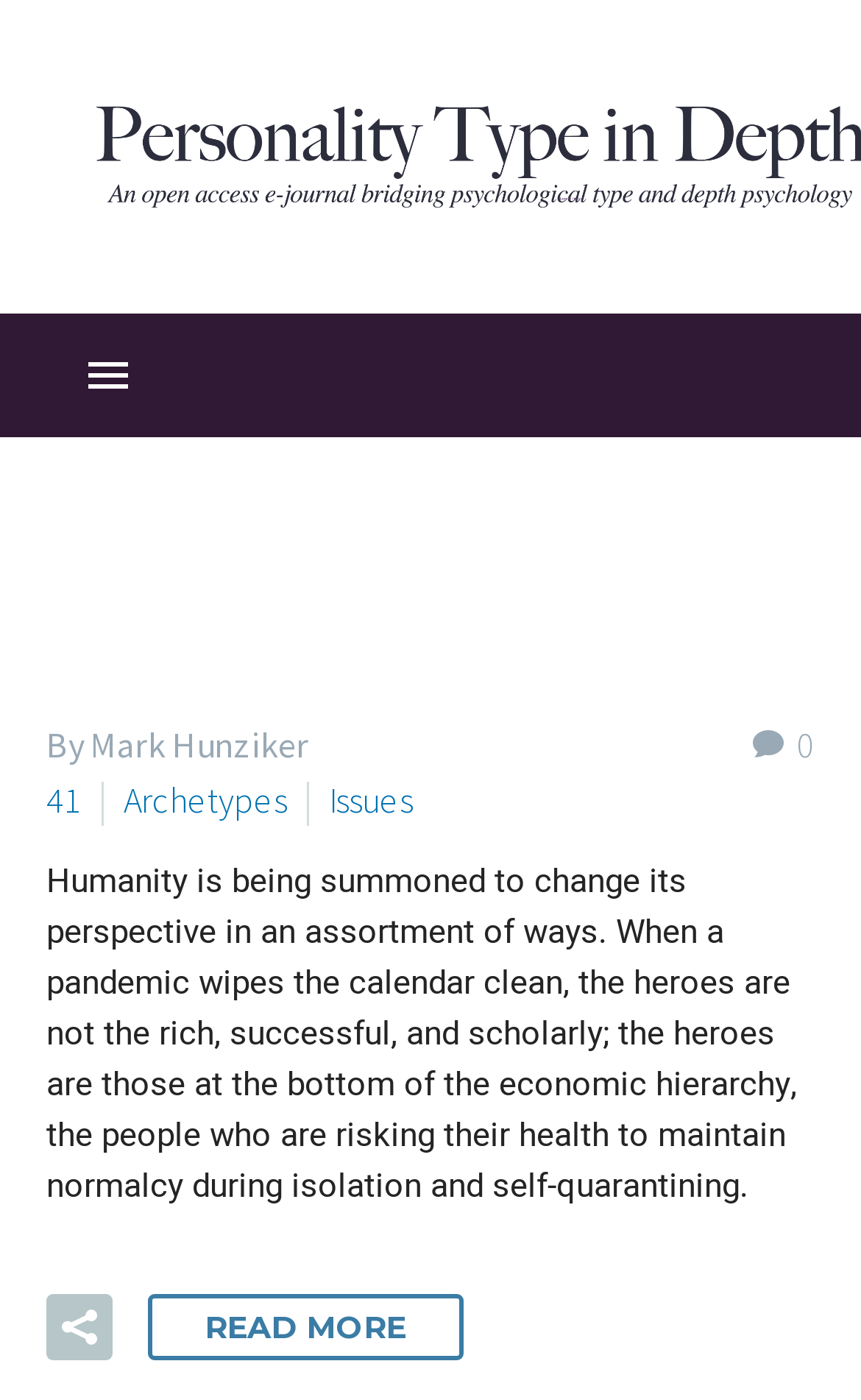Determine the coordinates of the bounding box for the clickable area needed to execute this instruction: "Click the Menu button".

[0.103, 0.244, 0.149, 0.291]